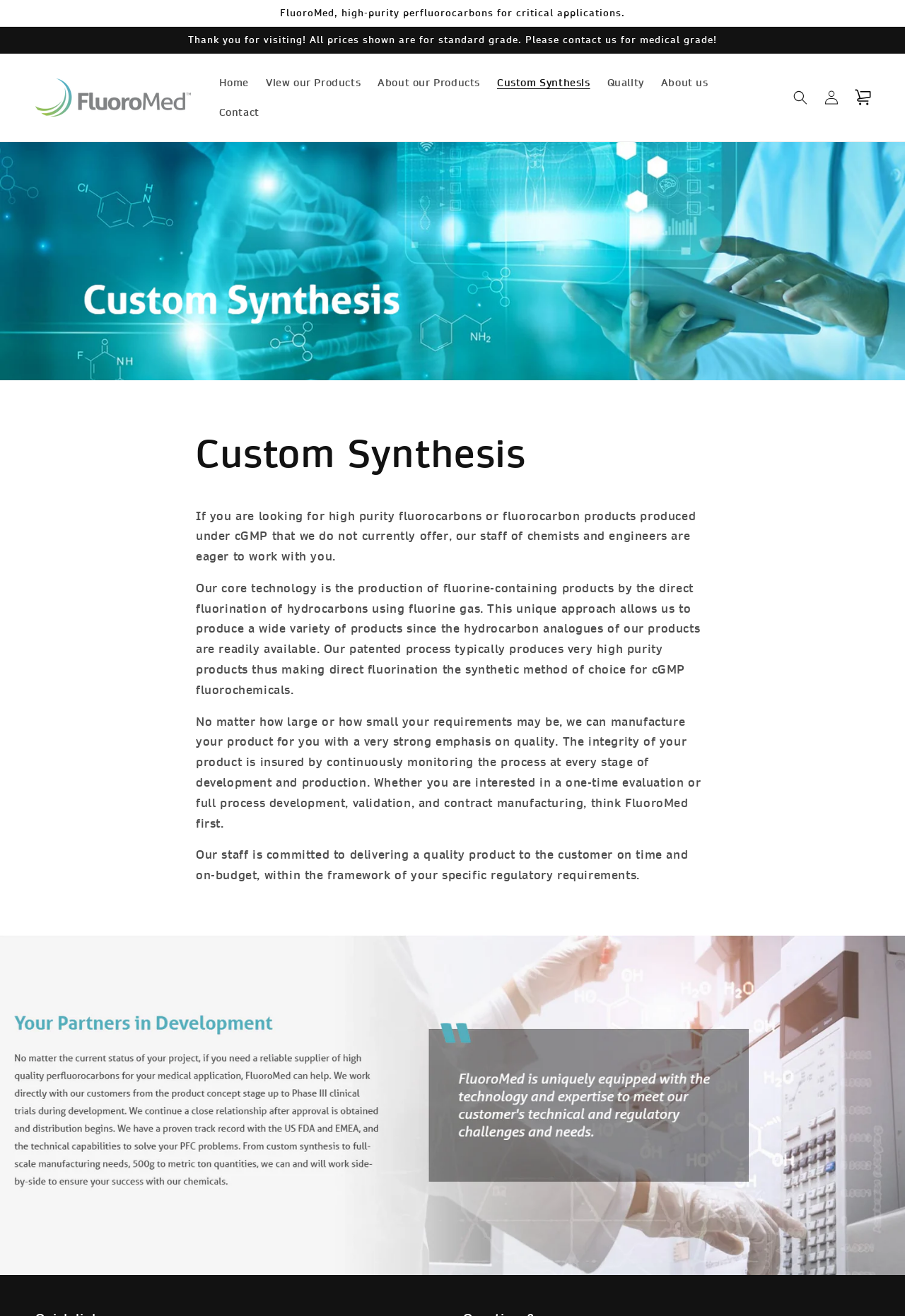What is the emphasis of FluoroMed's manufacturing process?
Provide a concise answer using a single word or phrase based on the image.

Quality